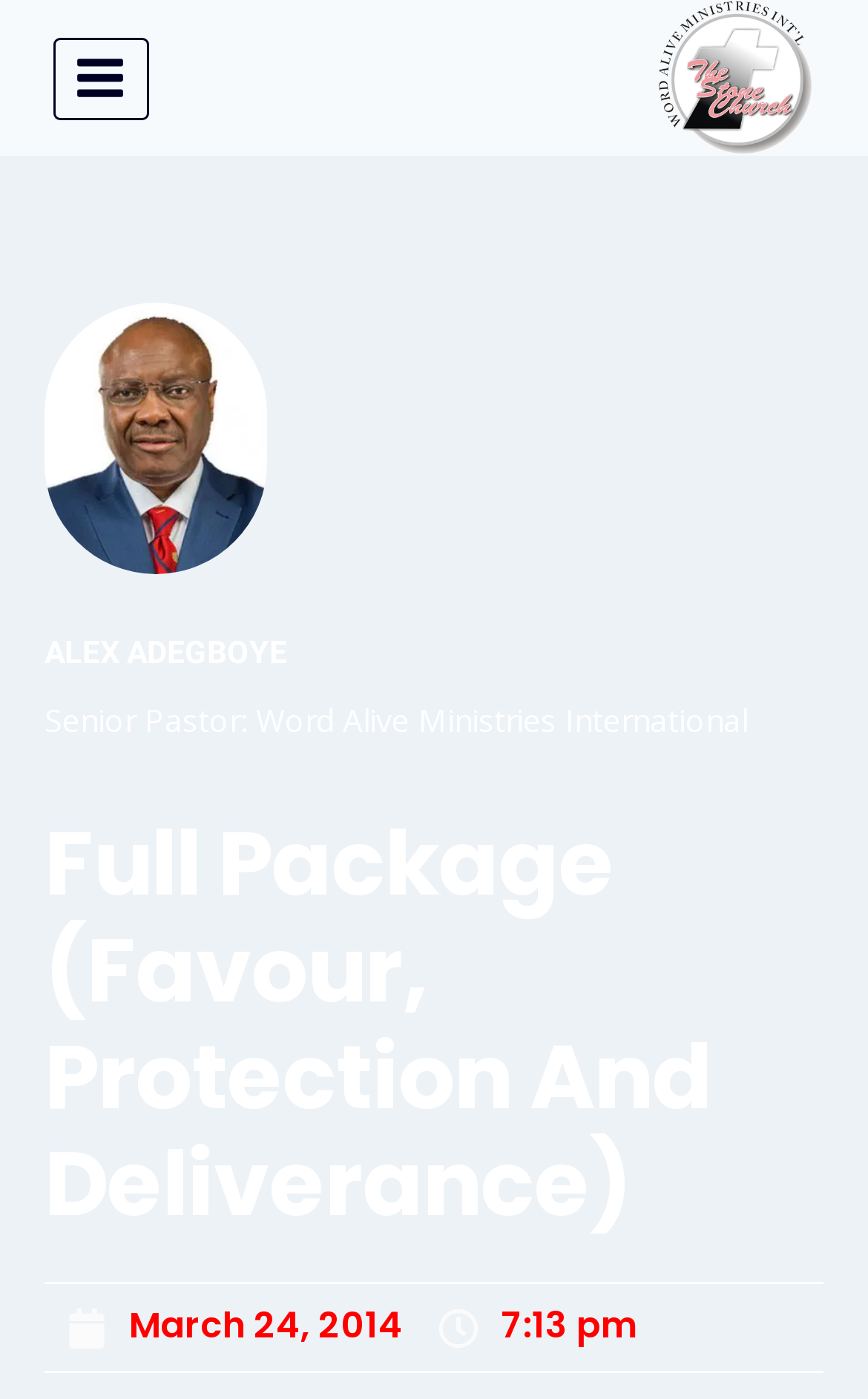Detail the various sections and features of the webpage.

The webpage appears to be a blog post or article from Word Alive Ministries International, with the title "Full Package (Favour, Protection And Deliverance)". At the top left corner, there is a button to open a menu, accompanied by a small image labeled "Toggle Menu". 

To the right of the menu button, the logo of Word Alive Ministries International is displayed, which is also a clickable link. Below the logo, there is an image of Alex Adegboye, the Senior Pastor of Word Alive Ministries International, with his name and title written in a heading above the image. 

The main content of the webpage is a blog post or article, with the title "Full Package (Favour, Protection And Deliverance)" written in a large heading. The article is dated March 24, 2014, with the time 7:13 pm written at the bottom right corner. The content of the article is not explicitly stated, but based on the meta description, it seems to be a personal anecdote about a trip to a diabetes conference in Spain.